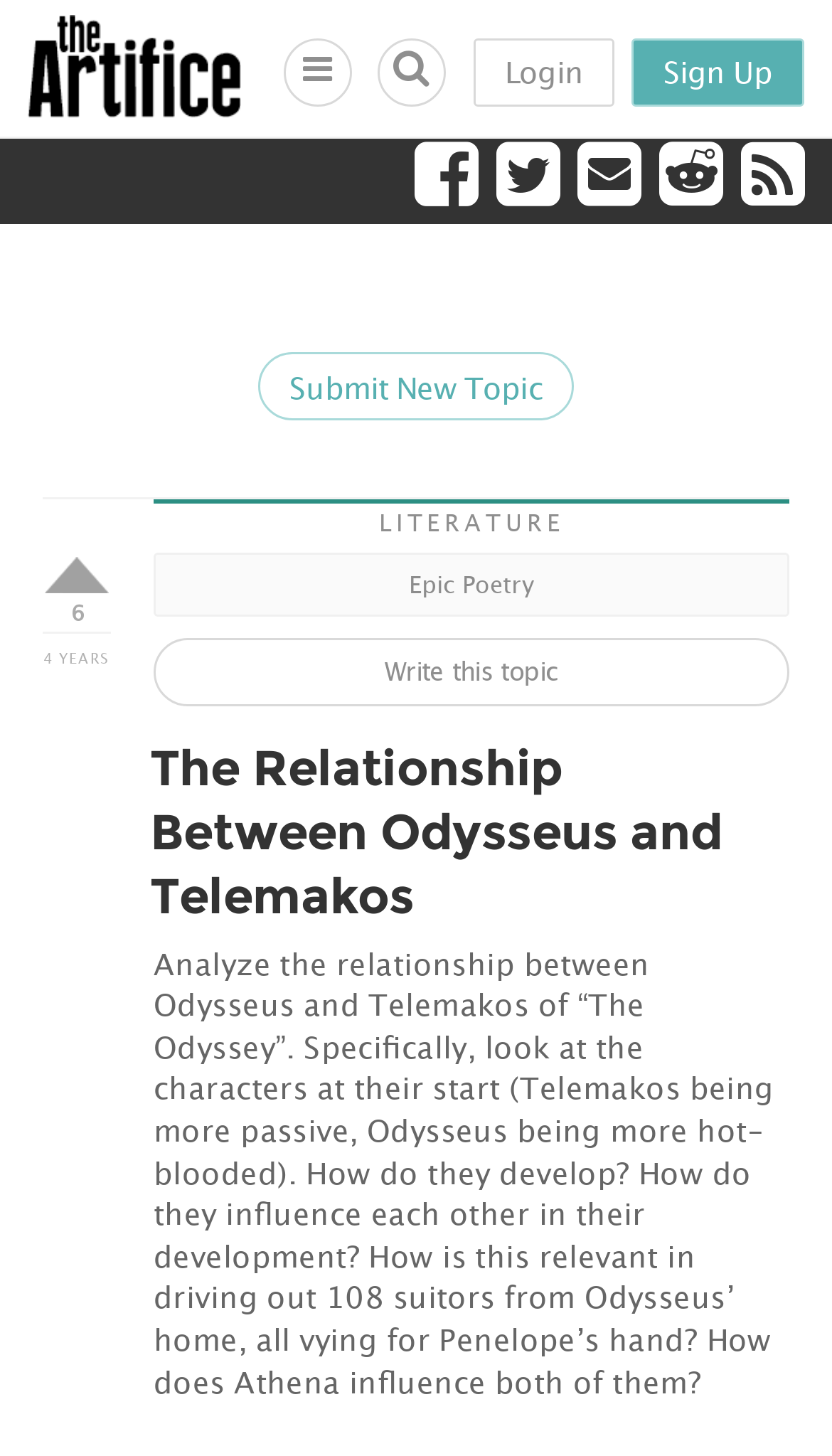Identify the bounding box coordinates of the specific part of the webpage to click to complete this instruction: "Click the 'Write this topic' link".

[0.185, 0.438, 0.949, 0.485]